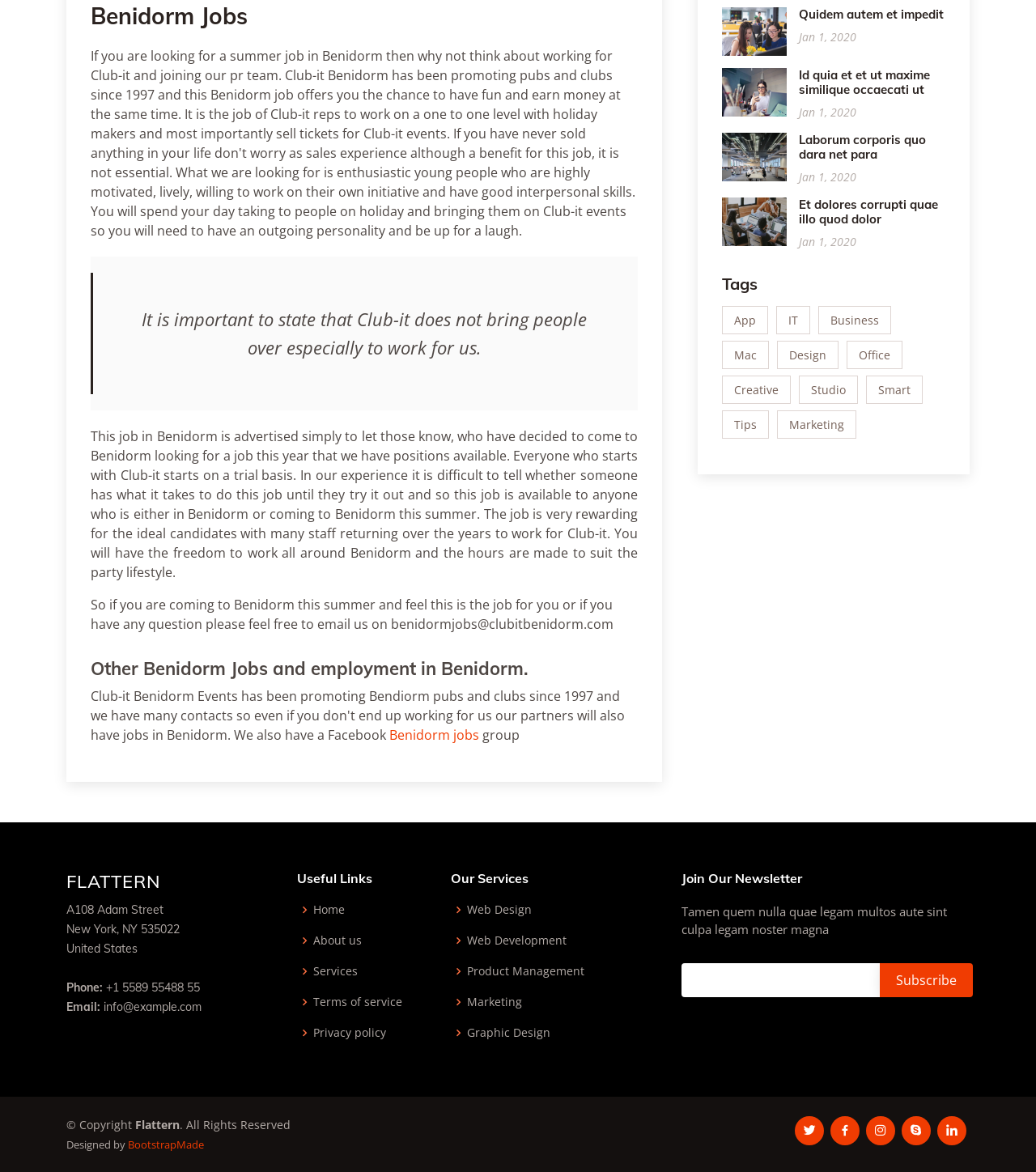Using the webpage screenshot, locate the HTML element that fits the following description and provide its bounding box: "Terms of service".

[0.302, 0.85, 0.388, 0.86]